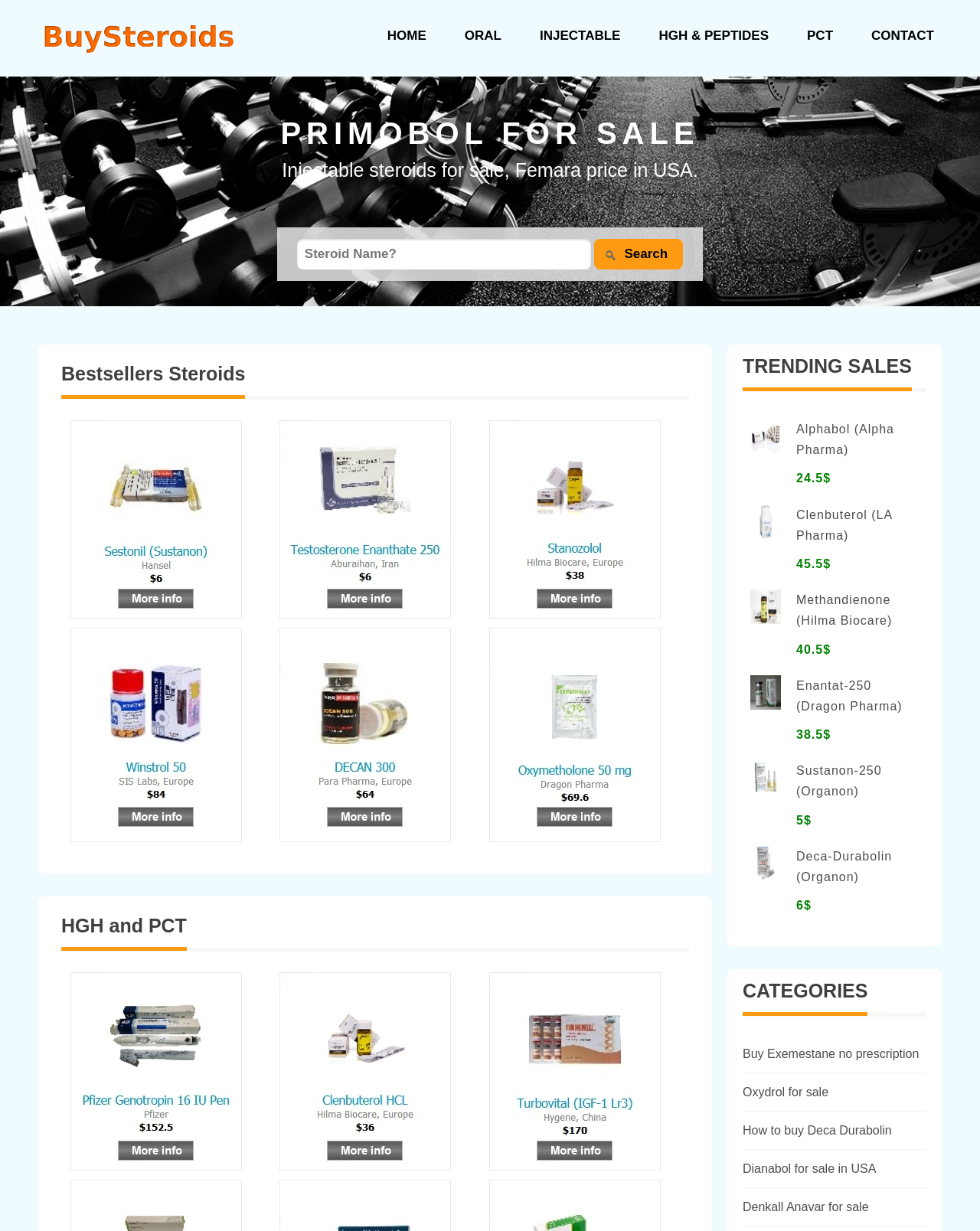Determine the title of the webpage and give its text content.

PRIMOBOL FOR SALE